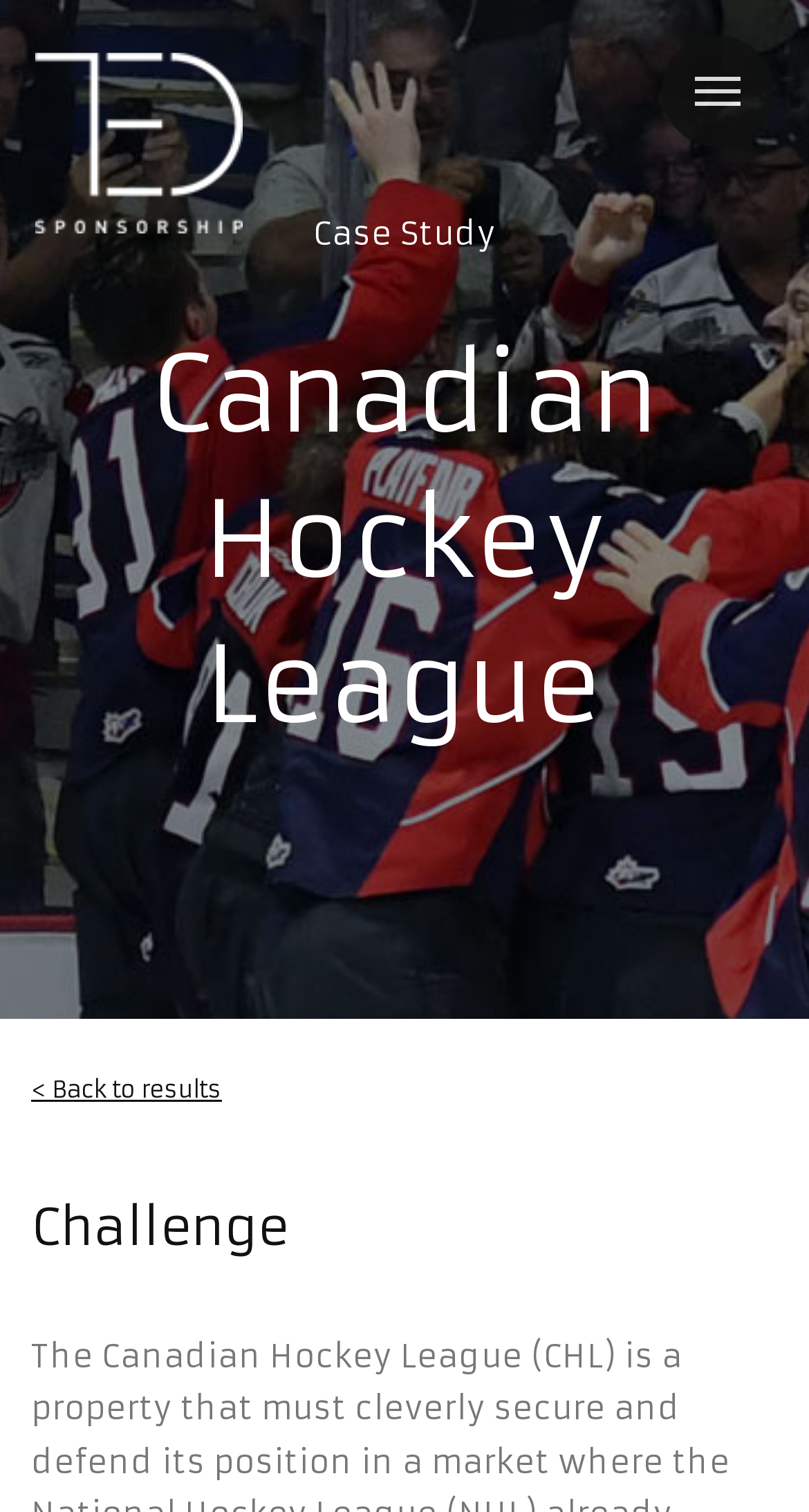Based on the image, provide a detailed and complete answer to the question: 
What is the challenge mentioned on the page?

The element with the bounding box coordinates [0.038, 0.791, 0.962, 0.837] is a heading element with the text 'Challenge'. This suggests that the page is discussing a challenge related to the Canadian Hockey League.